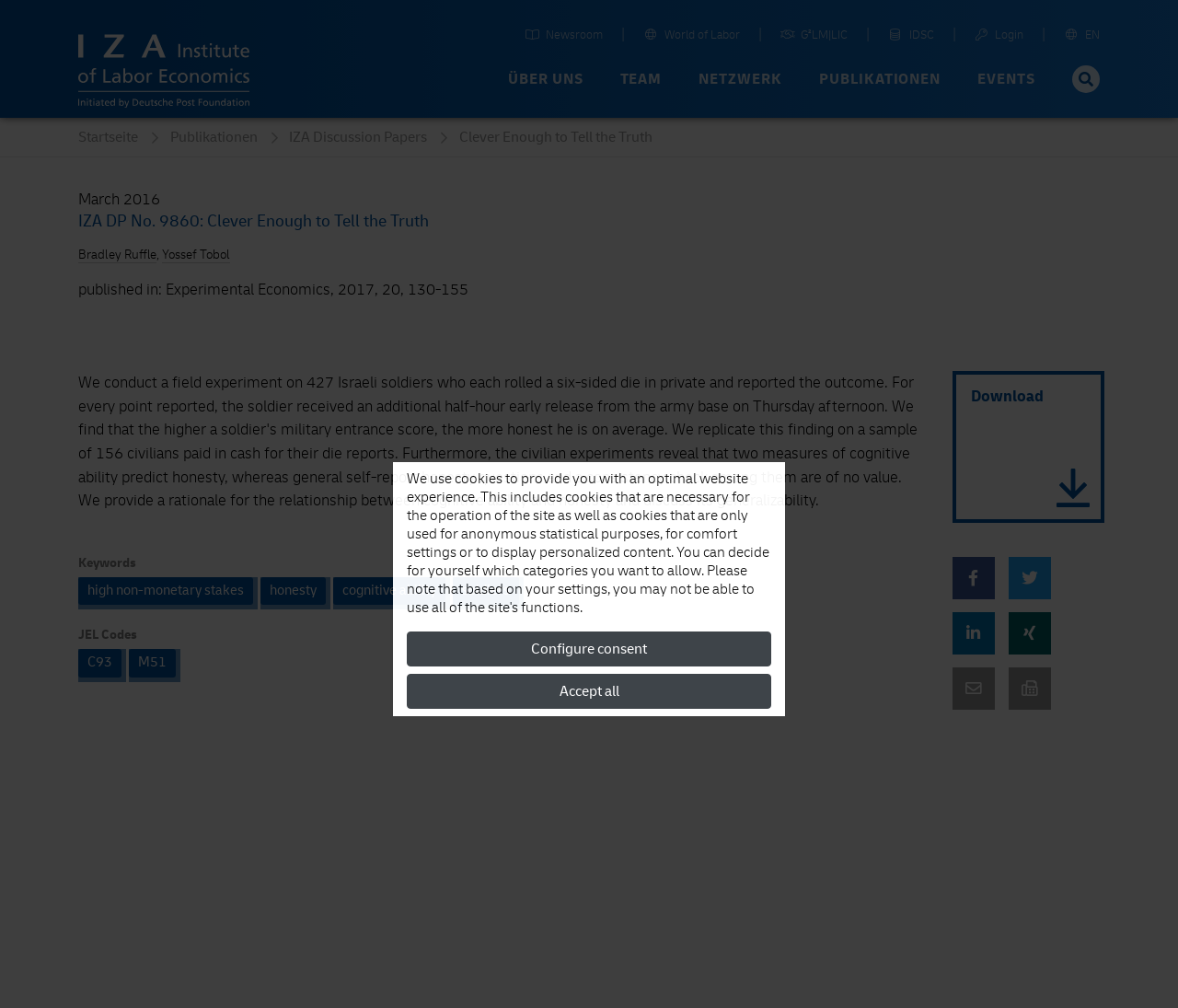Bounding box coordinates are given in the format (top-left x, top-left y, bottom-right x, bottom-right y). All values should be floating point numbers between 0 and 1. Provide the bounding box coordinate for the UI element described as: Yossef Tobol

[0.138, 0.244, 0.195, 0.261]